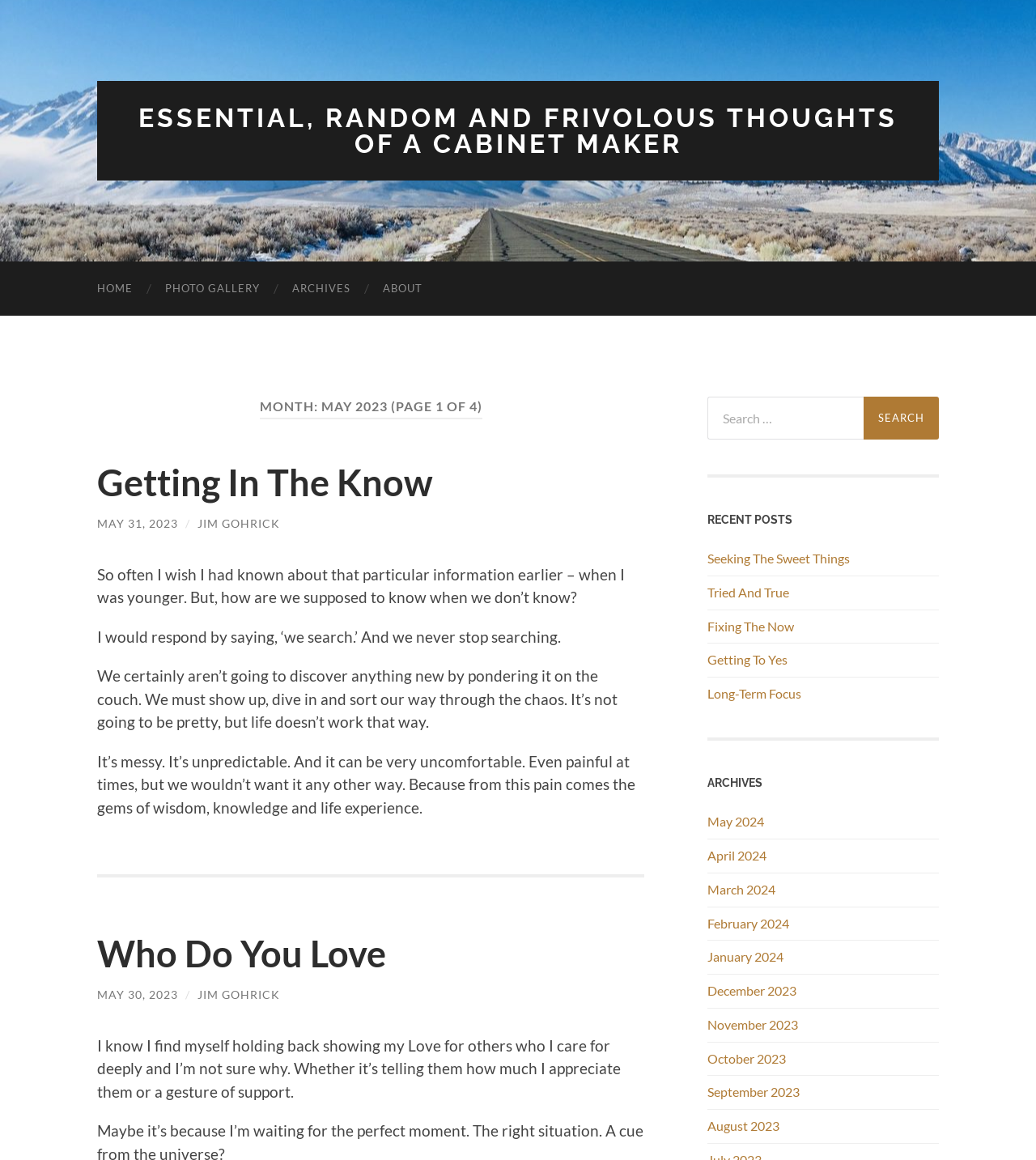Illustrate the webpage thoroughly, mentioning all important details.

This webpage is a blog titled "Essential, Random and Frivolous Thoughts of a Cabinet Maker" with a focus on May 2023. At the top, there are five links: "ESSENTIAL, RANDOM AND FRIVOLOUS THOUGHTS OF A CABINET MAKER", "HOME", "PHOTO GALLERY", "ARCHIVES", and "ABOUT". 

Below the links, there is a header section with the title "MONTH: MAY 2023 (PAGE 1 OF 4)". 

The main content of the webpage is divided into two sections. The left section contains two articles, each with a heading, a link to the article, a date, and an author. The first article is titled "Getting In The Know" and discusses the importance of searching for knowledge. The second article is titled "Who Do You Love" and explores the idea of showing love and appreciation to others.

On the right side of the webpage, there is a search bar with a button labeled "Search". Below the search bar, there is a section titled "RECENT POSTS" with five links to recent articles. Further down, there is an "ARCHIVES" section with links to monthly archives from May 2024 to August 2023.